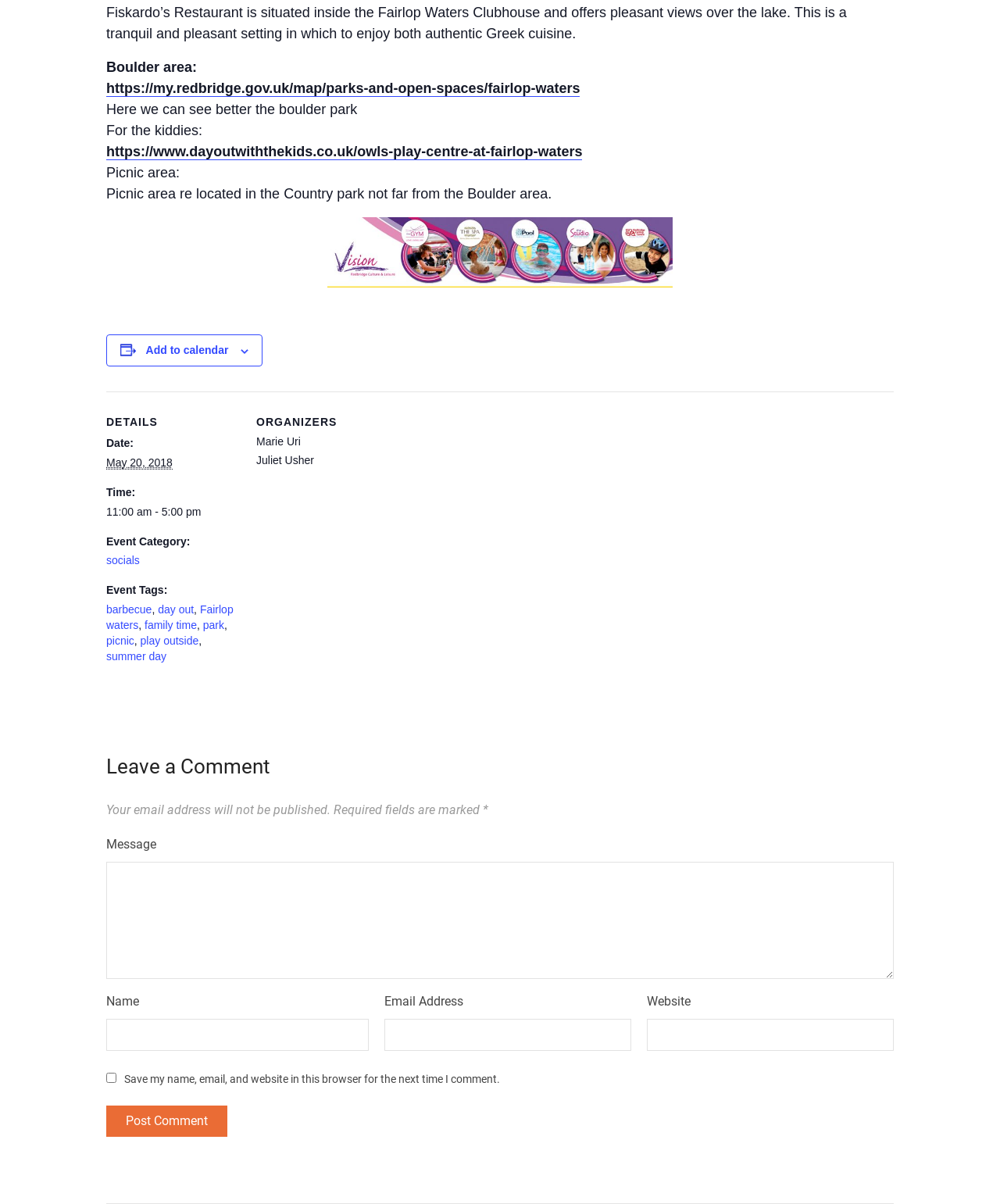Please identify the coordinates of the bounding box for the clickable region that will accomplish this instruction: "Click the 'barbecue' link".

[0.106, 0.501, 0.152, 0.511]